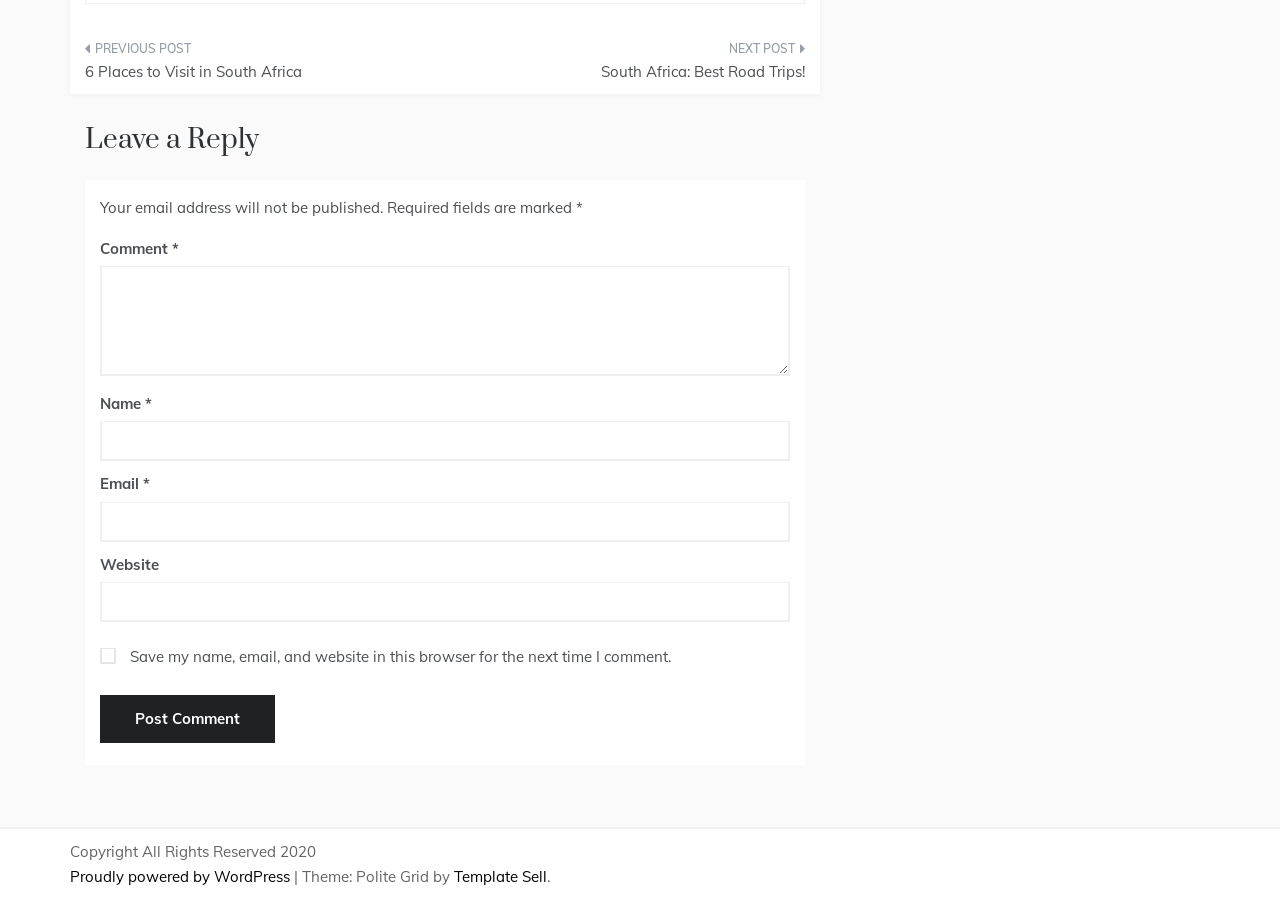Identify the bounding box for the described UI element. Provide the coordinates in (top-left x, top-left y, bottom-right x, bottom-right y) format with values ranging from 0 to 1: Template Sell

[0.355, 0.964, 0.427, 0.985]